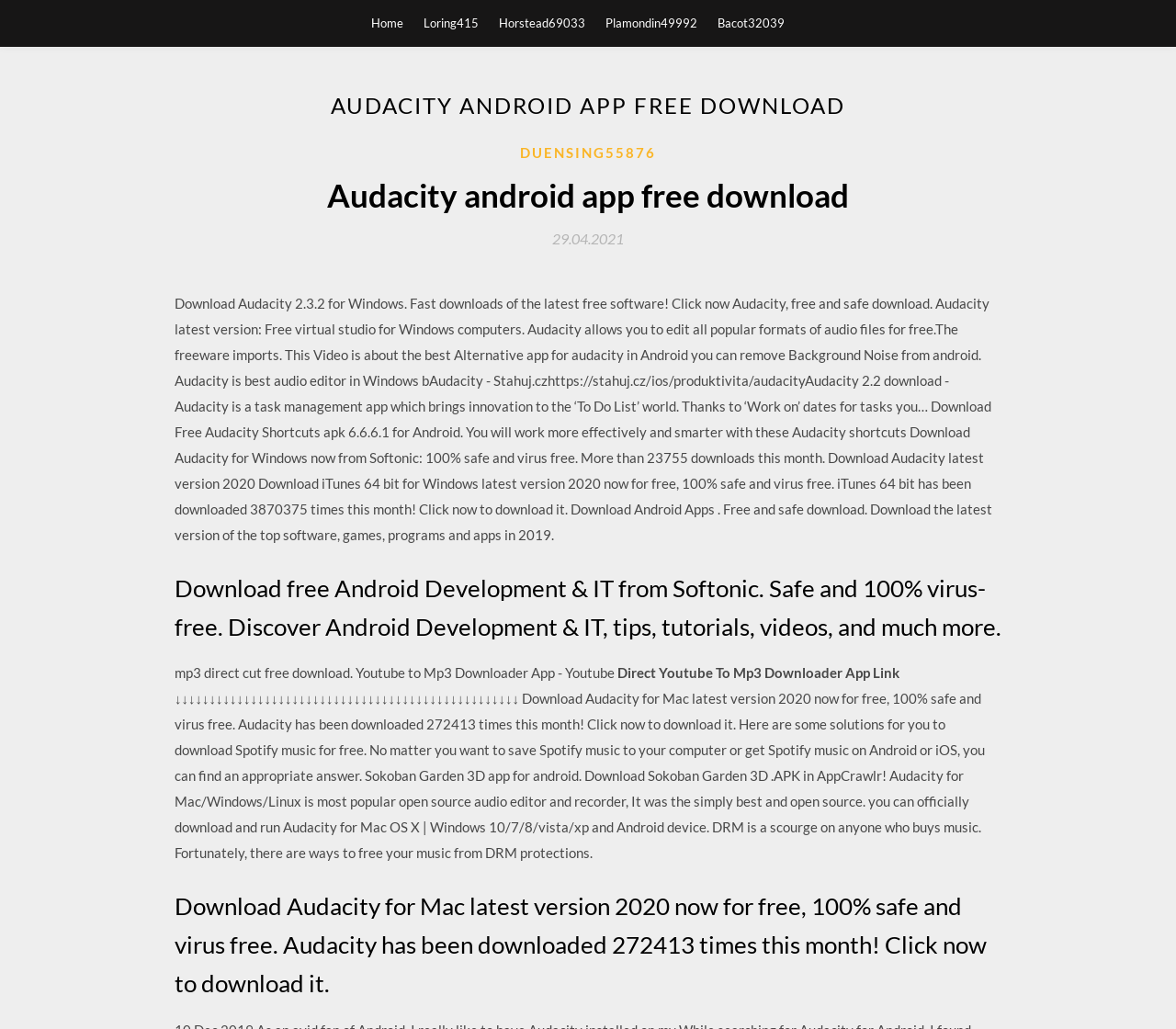Refer to the image and offer a detailed explanation in response to the question: What is the purpose of Audacity software?

From the webpage content, I understand that Audacity is an audio editing software that allows users to edit popular formats of audio files for free. It is described as a 'free virtual studio for Windows computers', which implies that its primary purpose is audio editing.